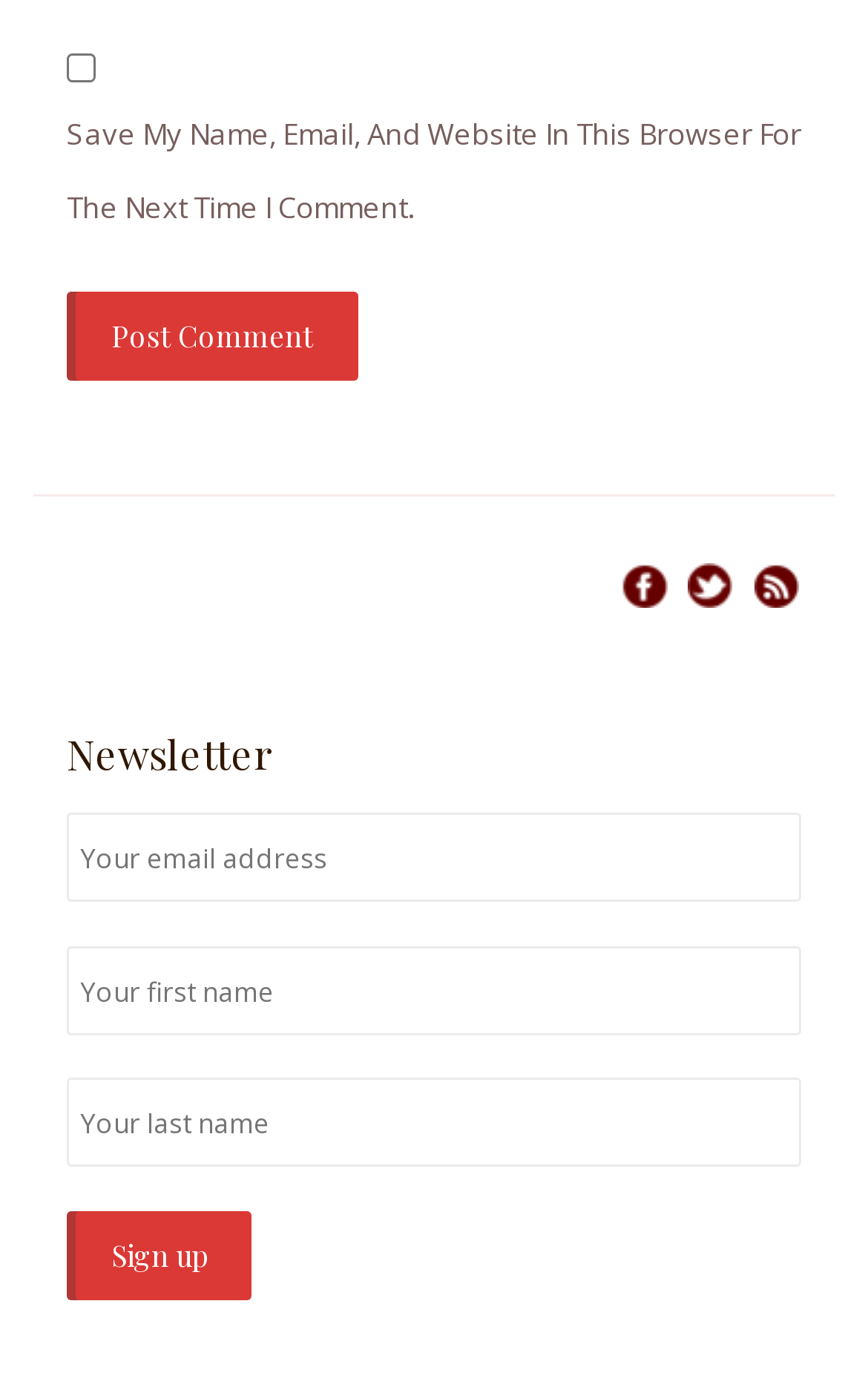Given the description of the UI element: "value="Sign up"", predict the bounding box coordinates in the form of [left, top, right, bottom], with each value being a float between 0 and 1.

[0.077, 0.869, 0.29, 0.933]